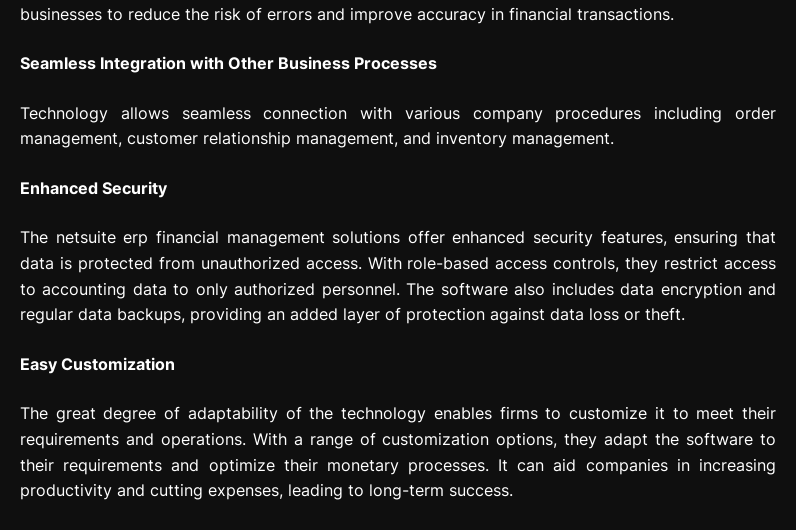What is the purpose of role-based access controls?
Based on the image, provide your answer in one word or phrase.

Ensure security